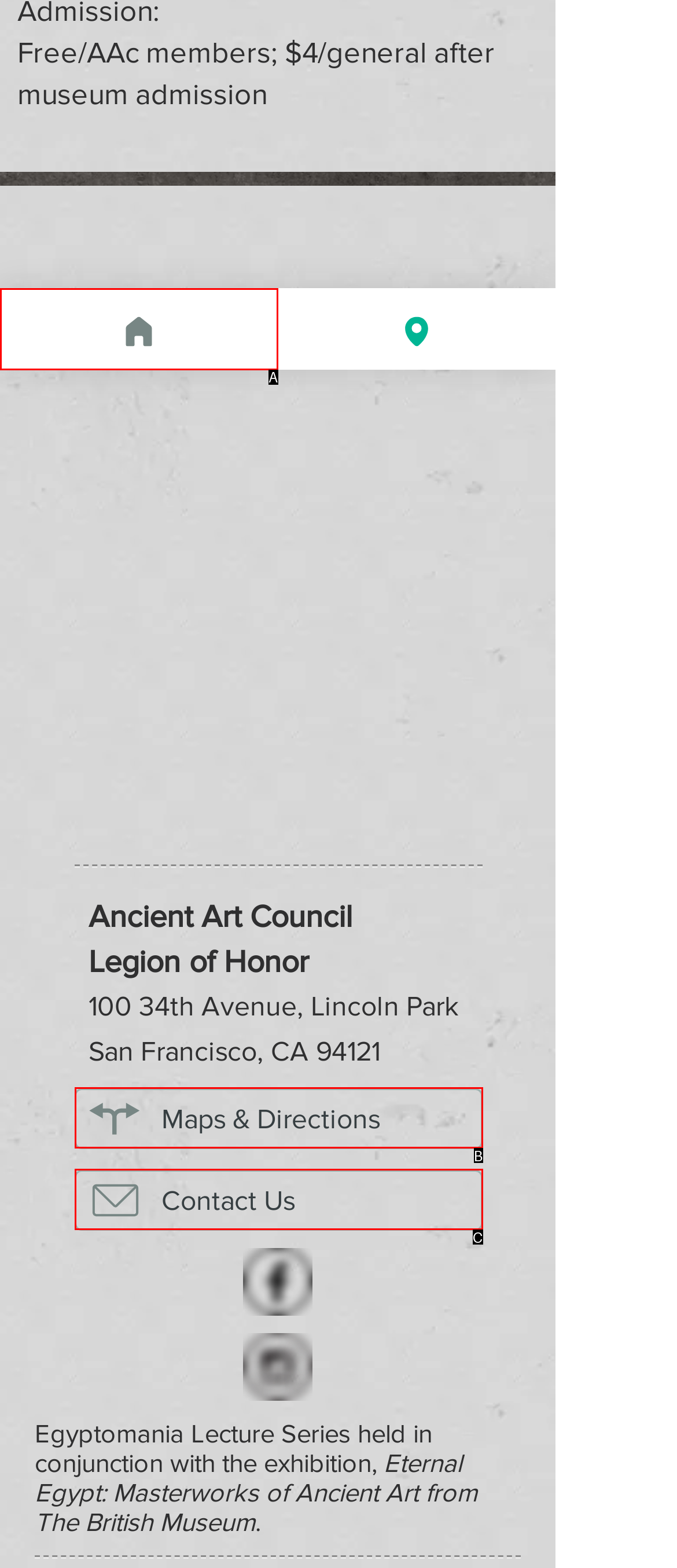Choose the HTML element that aligns with the description: Maps & Directions. Indicate your choice by stating the letter.

B